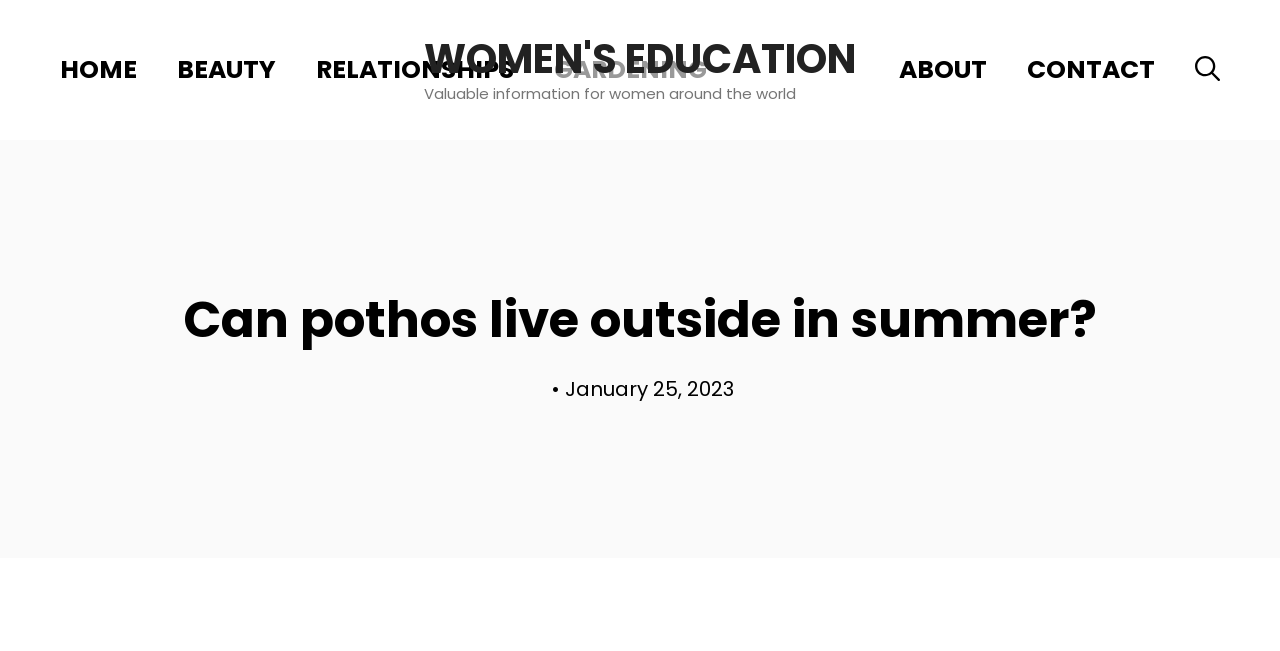Determine the bounding box coordinates of the clickable element necessary to fulfill the instruction: "go to home page". Provide the coordinates as four float numbers within the 0 to 1 range, i.e., [left, top, right, bottom].

[0.031, 0.061, 0.123, 0.154]